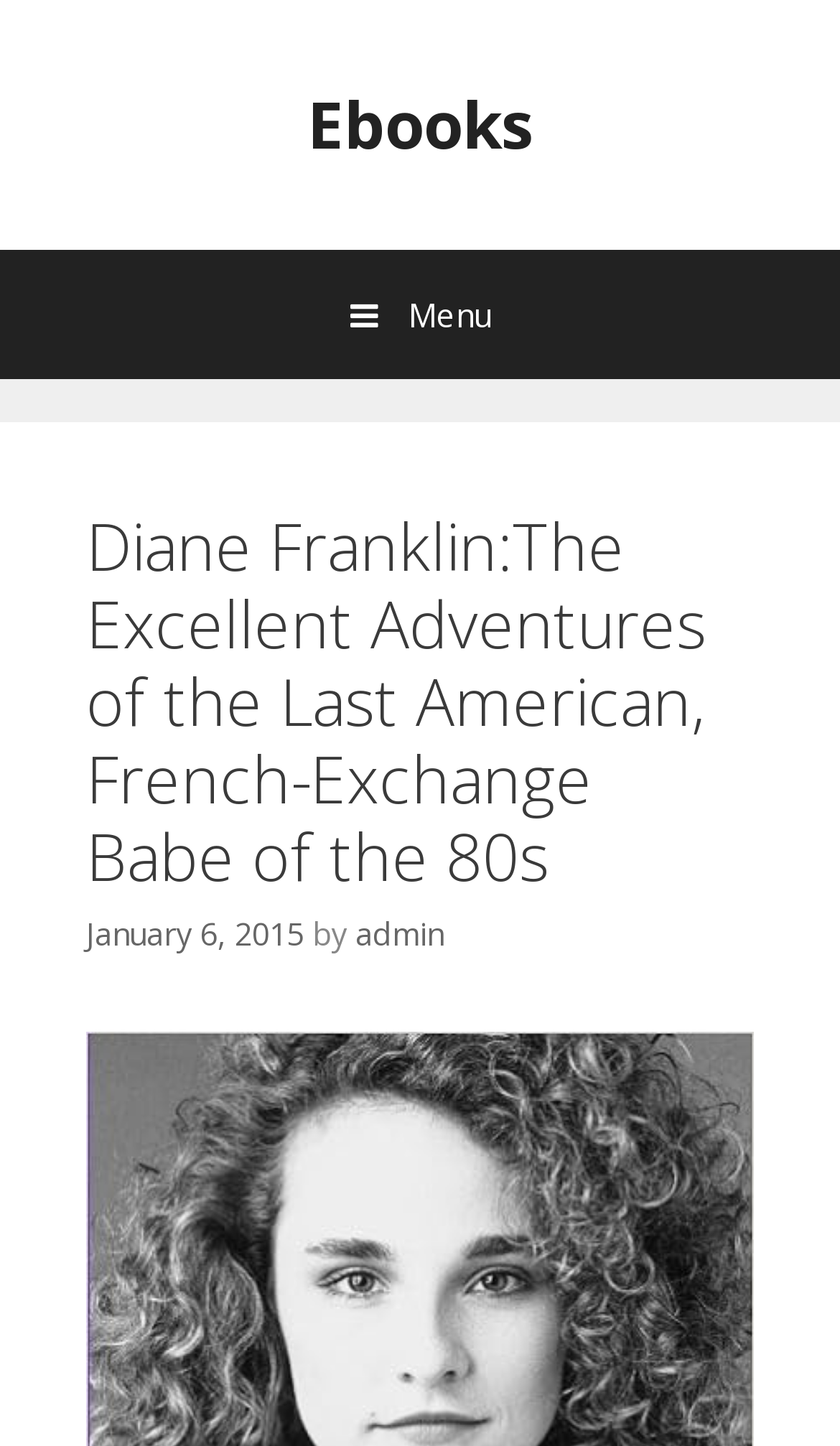Please reply to the following question using a single word or phrase: 
What is the first link on the webpage?

Skip to content